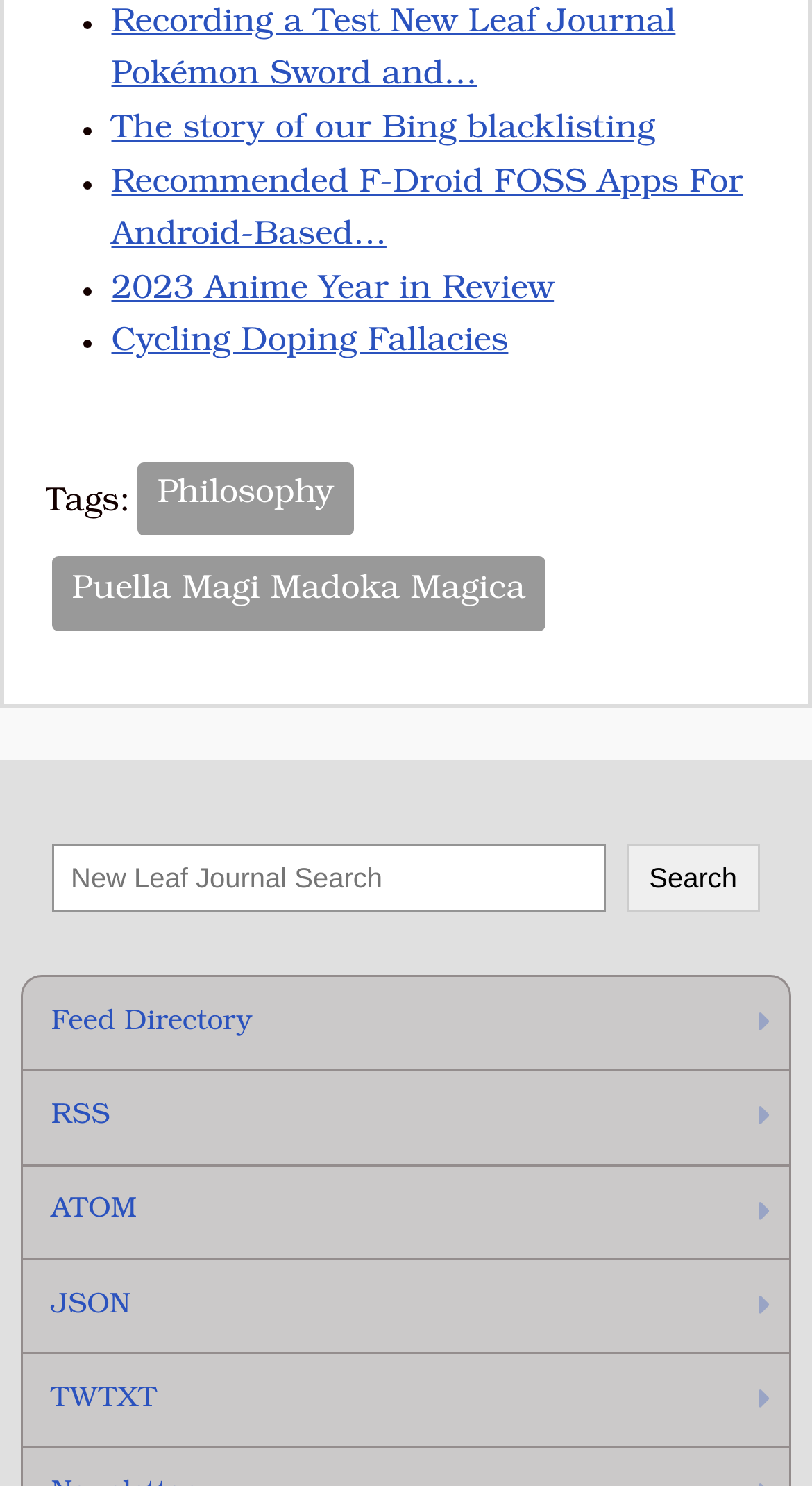Please provide a comprehensive response to the question based on the details in the image: How many feed formats are available?

I examined the links at the bottom of the page and found that there are 5 feed formats available, which are 'Feed Directory', 'RSS', 'ATOM', 'JSON', and 'TWTXT'.